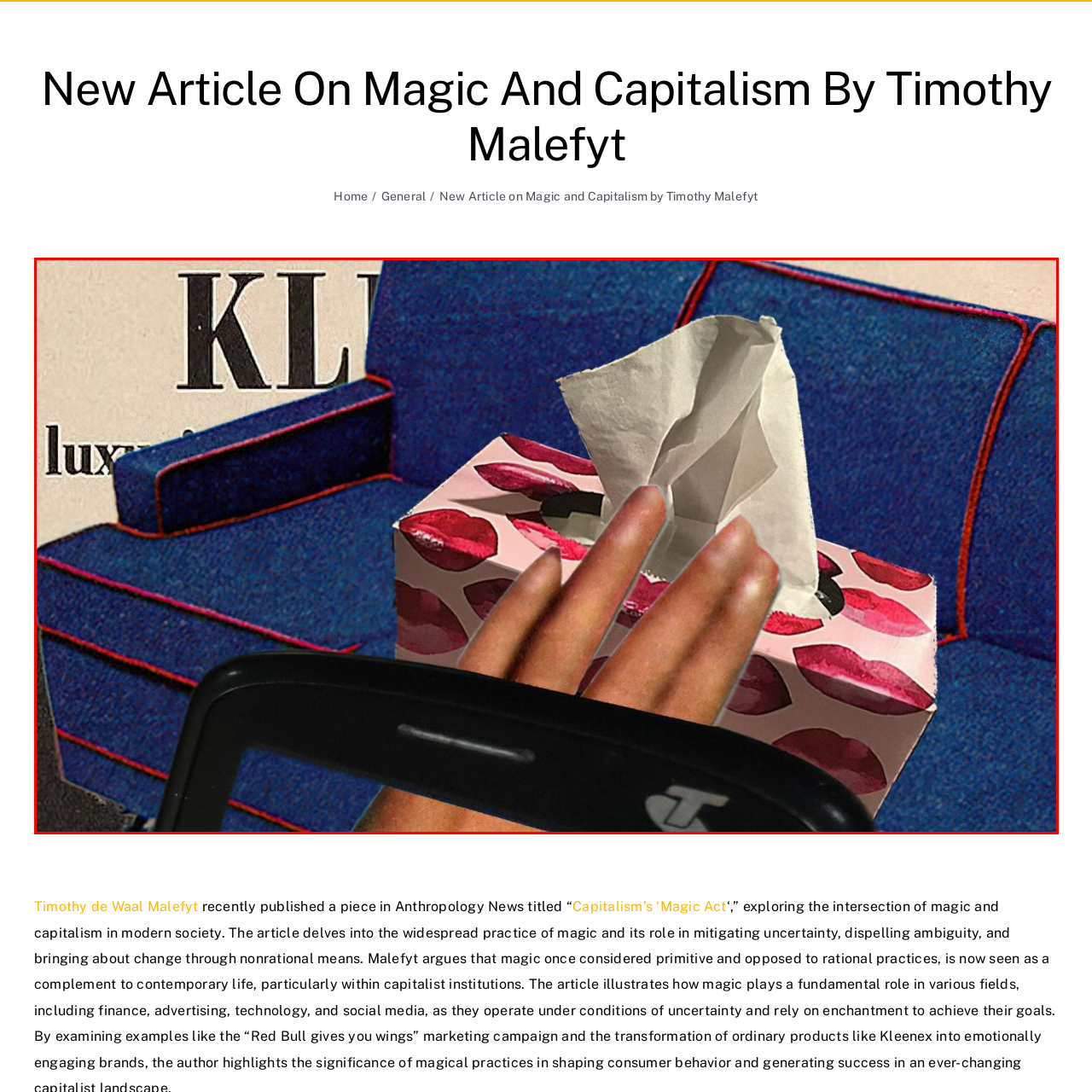What is on the tissue box?
Inspect the image enclosed within the red bounding box and provide a detailed answer to the question, using insights from the image.

The tissue box is decorated with playful lip prints, adding a touch of whimsy to the overall composition.